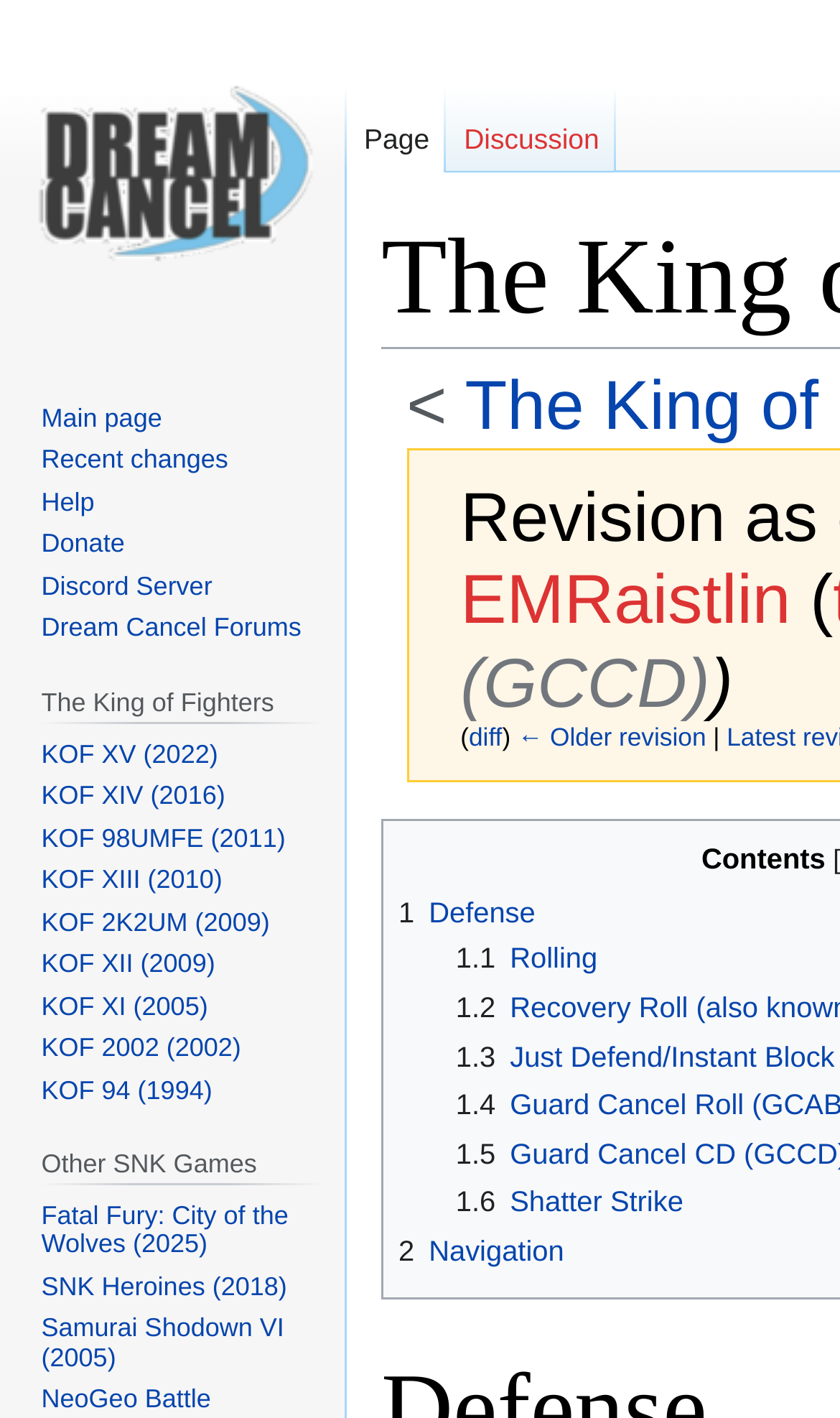Please determine the primary heading and provide its text.

The King of Fighters XV/Defense